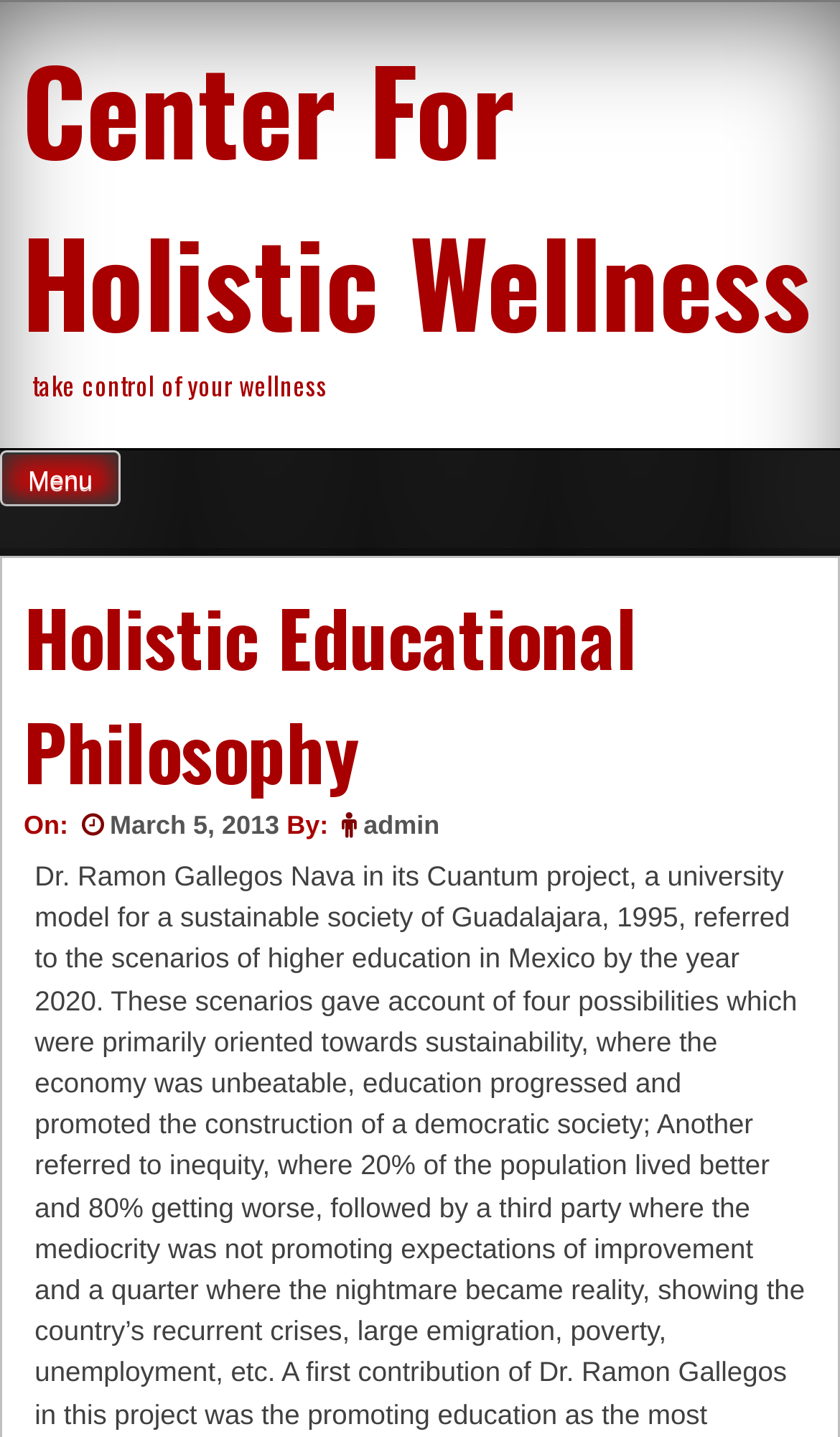Give a short answer to this question using one word or a phrase:
What is the author of the content?

admin